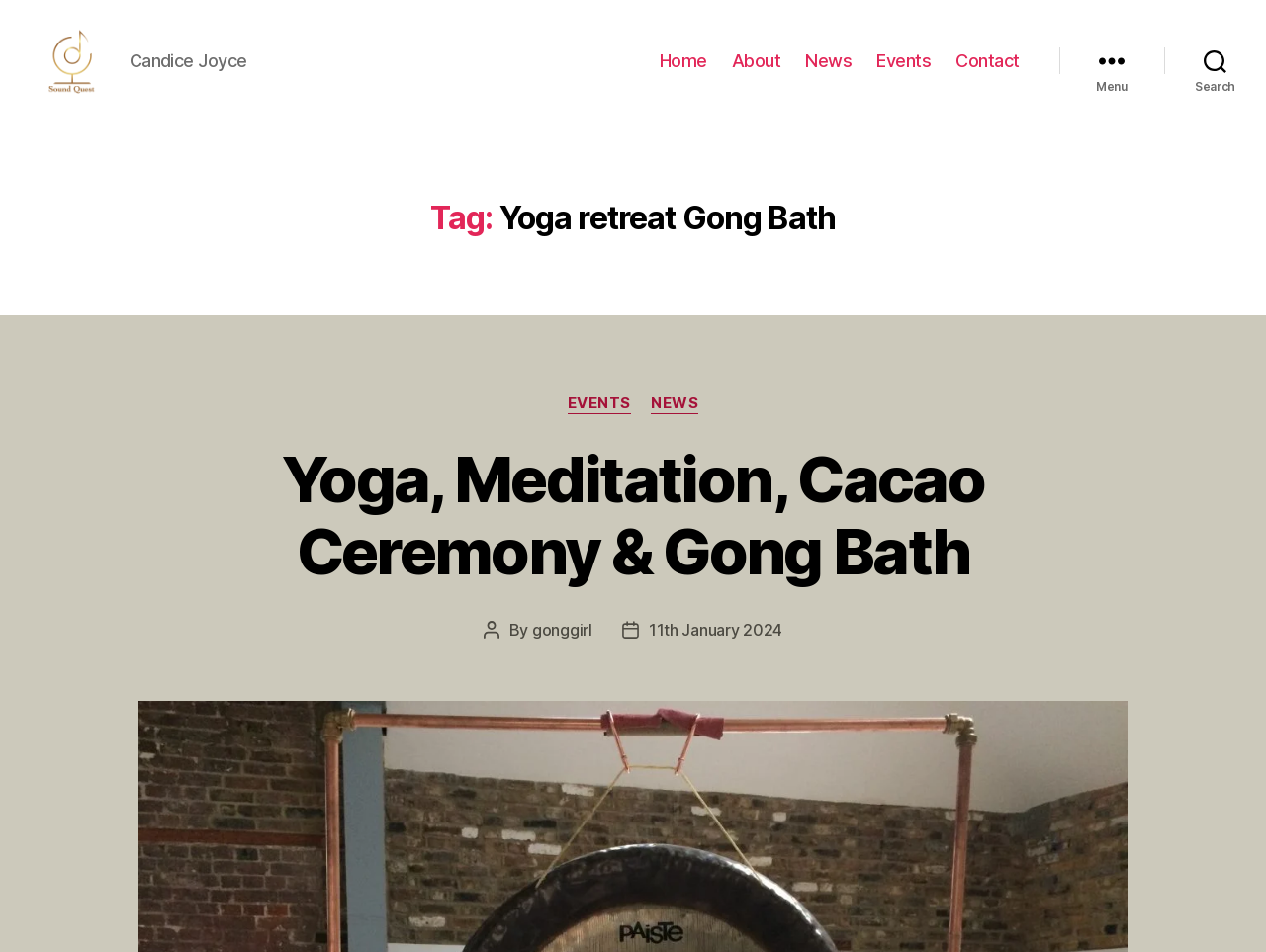Look at the image and answer the question in detail:
What is the name of the event?

I found the answer by looking at the heading that mentions 'Yoga, Meditation, Cacao Ceremony & Gong Bath' which is the name of the event.